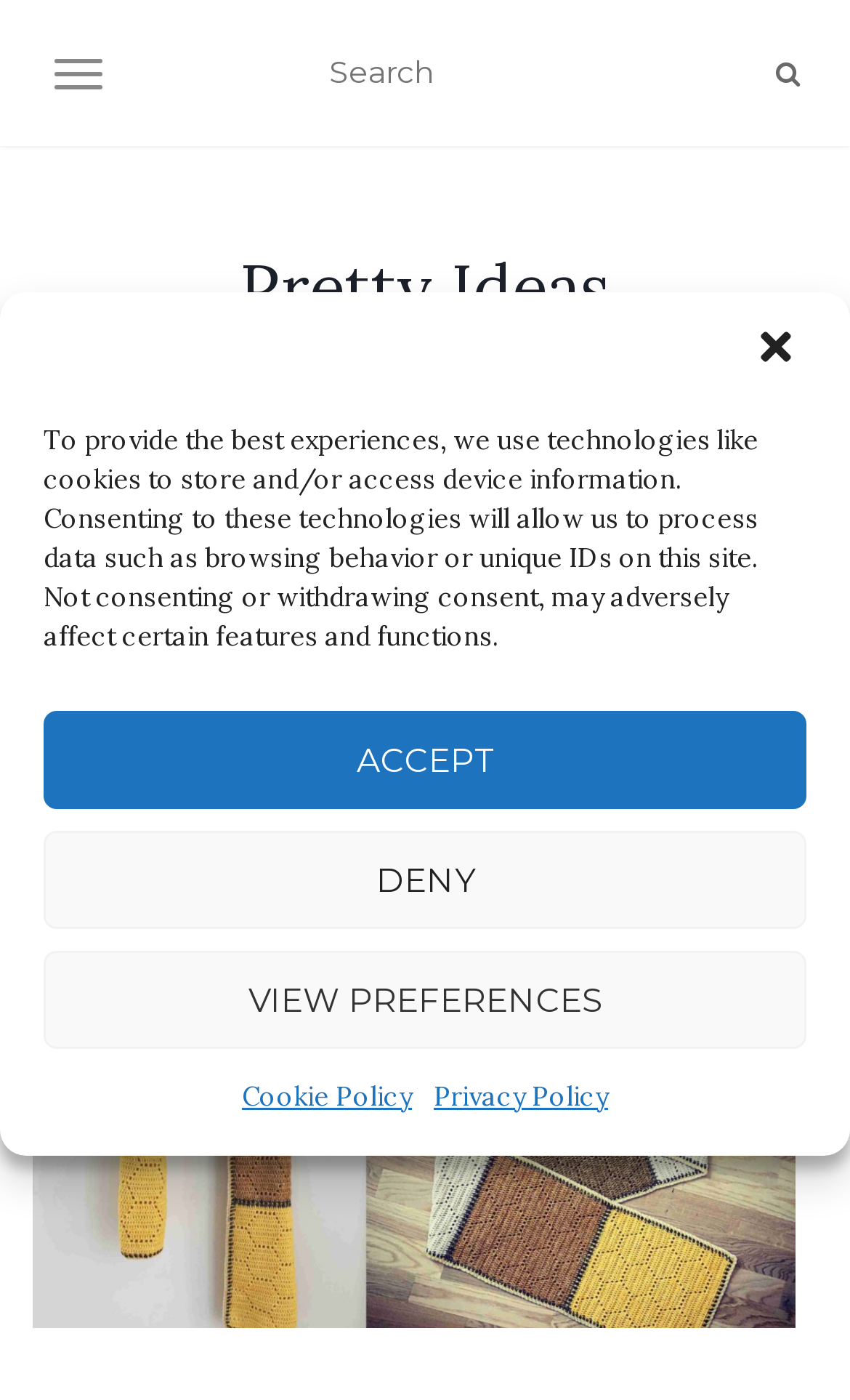Given the webpage screenshot, identify the bounding box of the UI element that matches this description: "January 3, 2019".

[0.34, 0.627, 0.573, 0.653]